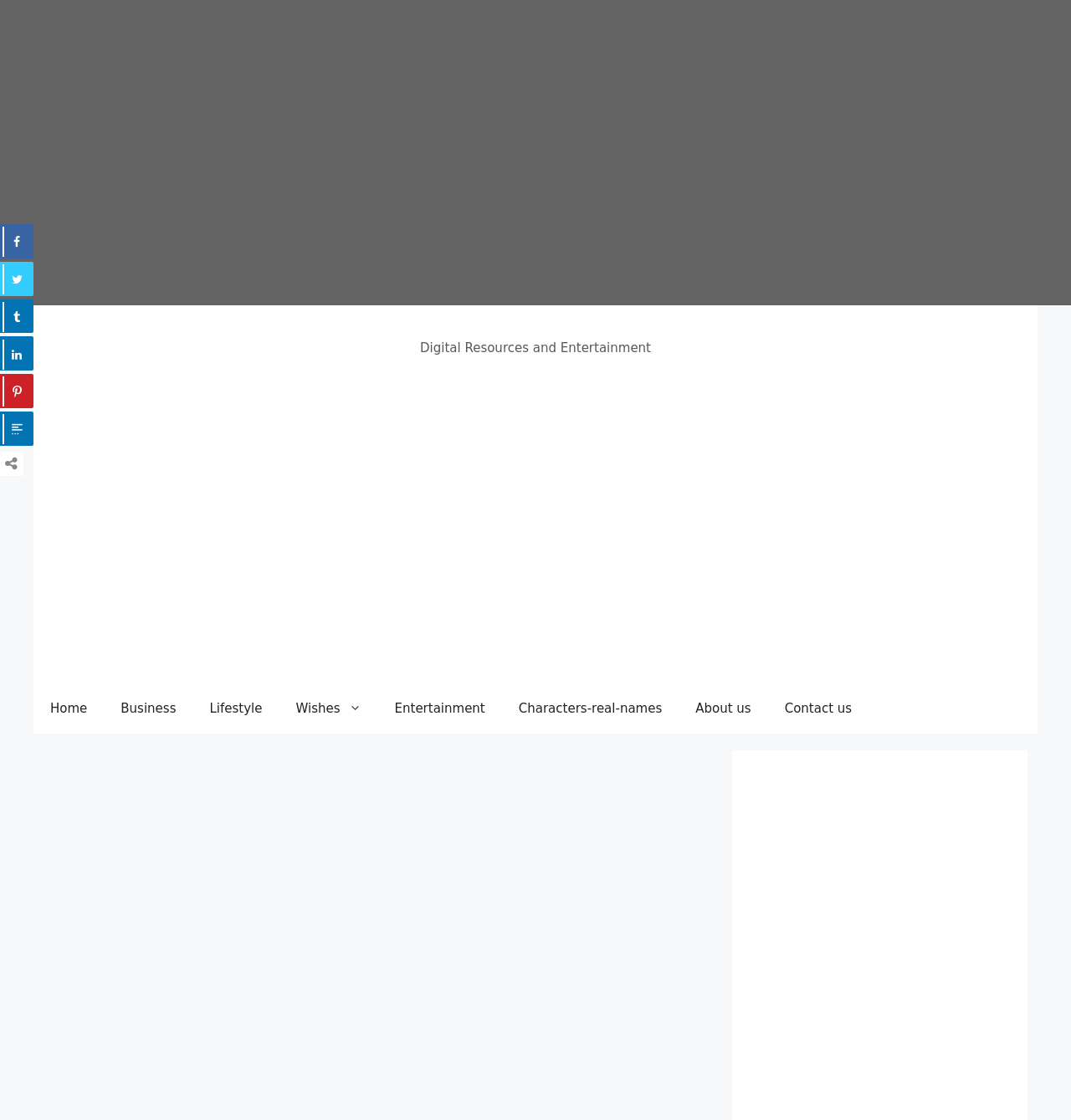Give a complete and precise description of the webpage's appearance.

The webpage appears to be a news article or blog post, with a focus on a specific topic related to LinkedIn and the University of Chile. The title of the post is "The post on LinkedIn that makes Houm uncomfortable | DFMAS - Digiof".

At the top of the page, there is a banner with the site's name, "Digital Resources and Entertainment", which takes up about a quarter of the screen width. Below the banner, there is a navigation menu with 8 links, including "Home", "Business", "Lifestyle", "Wishes", "Entertainment", "Characters-real-names", "About us", and "Contact us". These links are arranged horizontally and take up about half of the screen width.

The main content of the page is divided into two sections. On the left side, there is a complementary section that takes up about a third of the screen width, containing an iframe with an advertisement. On the right side, there is another complementary section that takes up about two-thirds of the screen width, containing another iframe with an advertisement.

There are a total of three iframes with advertisements on the page, with two of them located on the left and right sides of the main content, and one at the bottom of the page. The advertisements are positioned in a way that they do not overlap with the main content or the navigation menu.

Overall, the webpage has a simple and clean layout, with a clear separation between the main content, navigation menu, and advertisements.